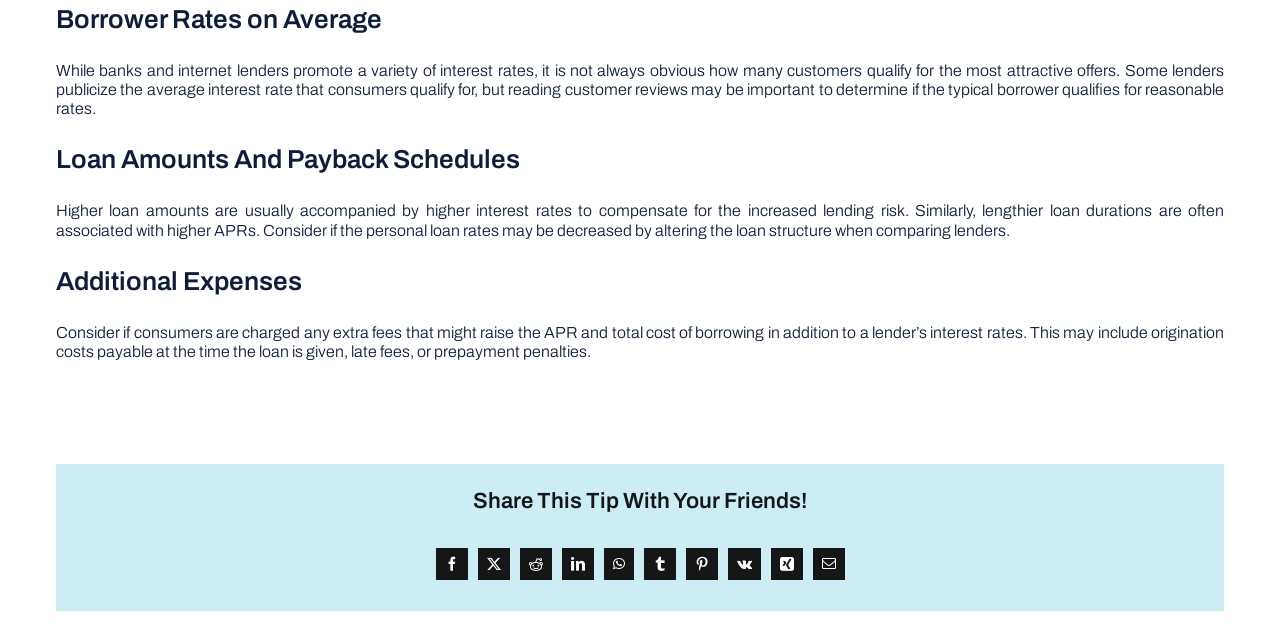Determine the coordinates of the bounding box that should be clicked to complete the instruction: "Share this tip on LinkedIn". The coordinates should be represented by four float numbers between 0 and 1: [left, top, right, bottom].

[0.435, 0.845, 0.468, 0.91]